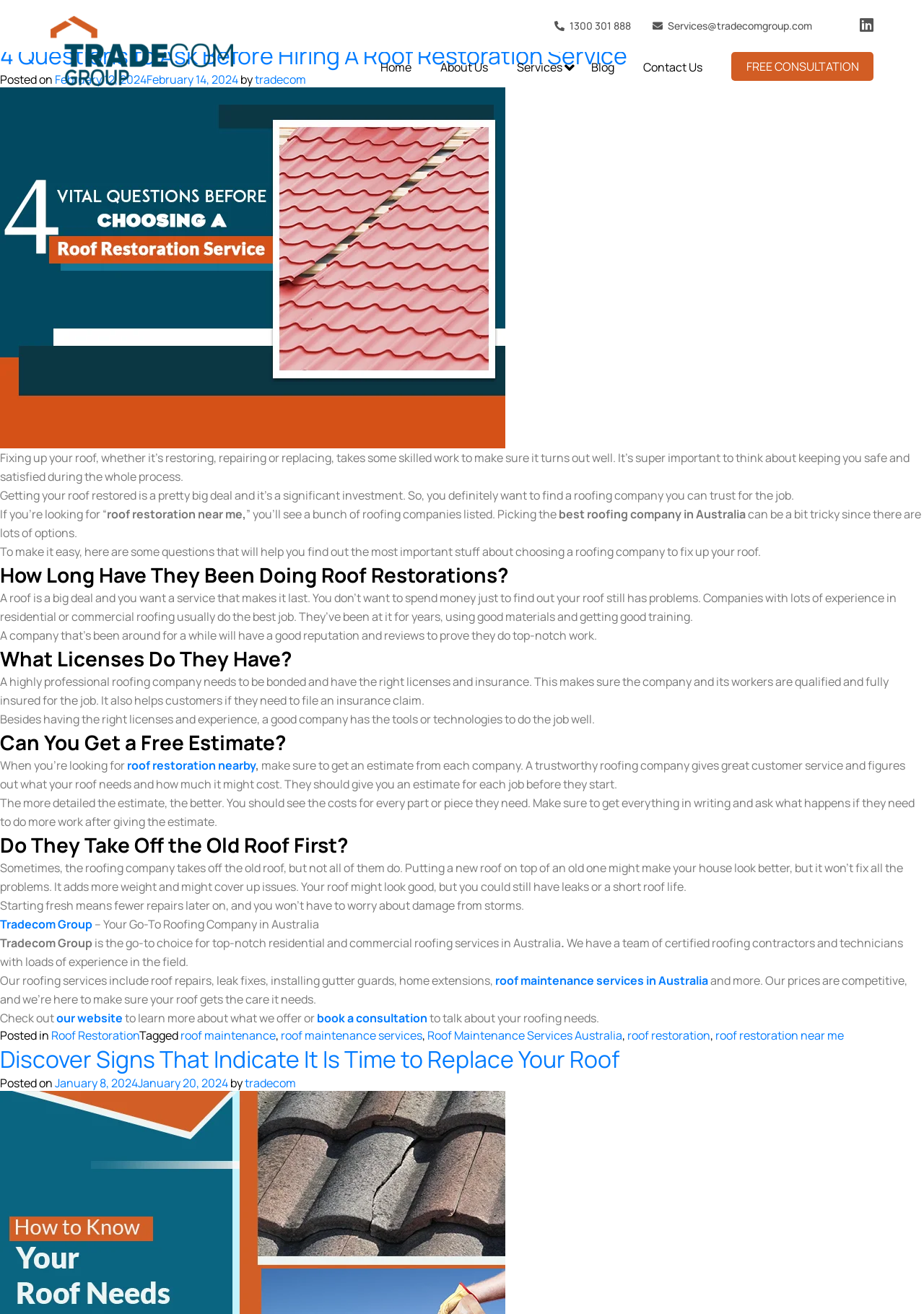Examine the image carefully and respond to the question with a detailed answer: 
How many questions are suggested to ask before hiring a roof restoration service?

The webpage suggests asking 4 questions before hiring a roof restoration service, which are 'How Long Have They Been Doing Roof Restorations?', 'What Licenses Do They Have?', 'Can You Get a Free Estimate?', and 'Do They Take Off the Old Roof First?'.